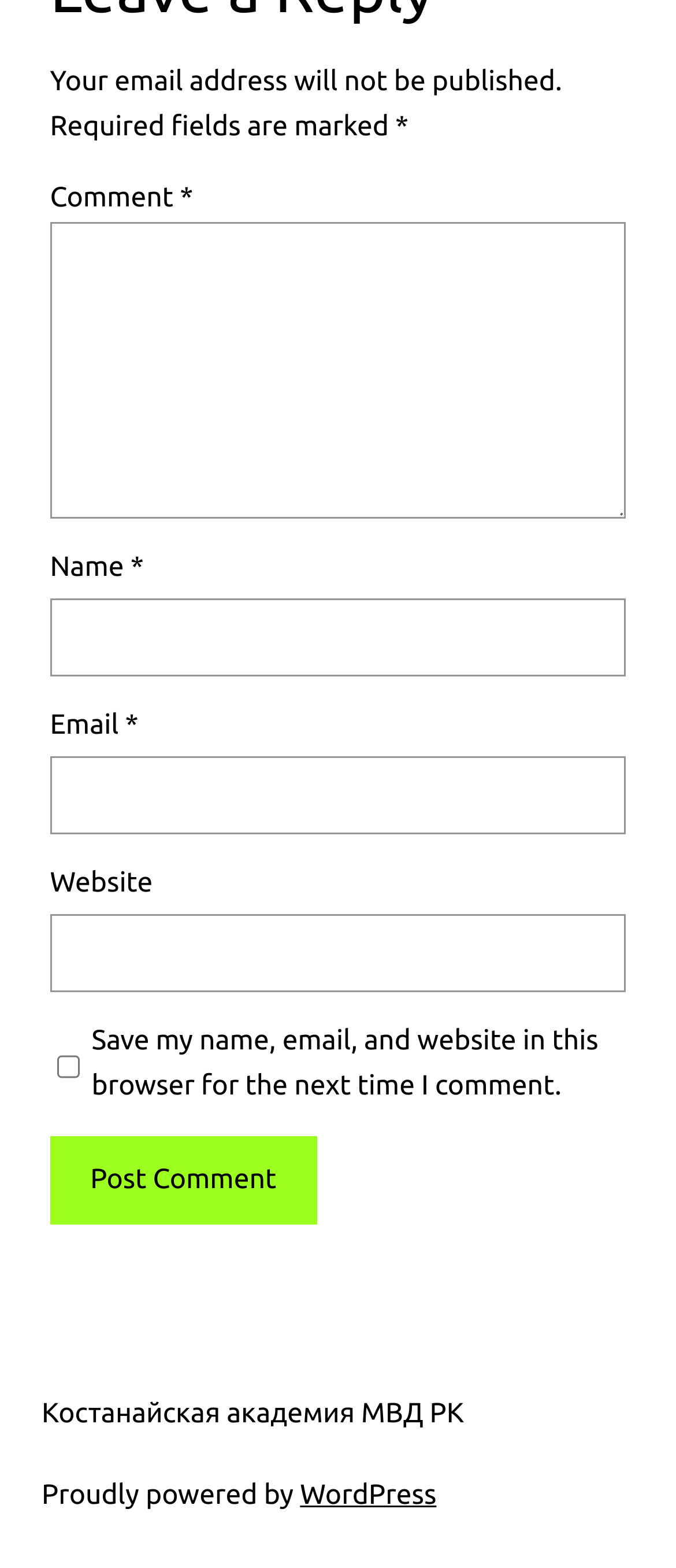Locate the bounding box coordinates of the clickable area needed to fulfill the instruction: "Input your email".

[0.074, 0.482, 0.926, 0.532]